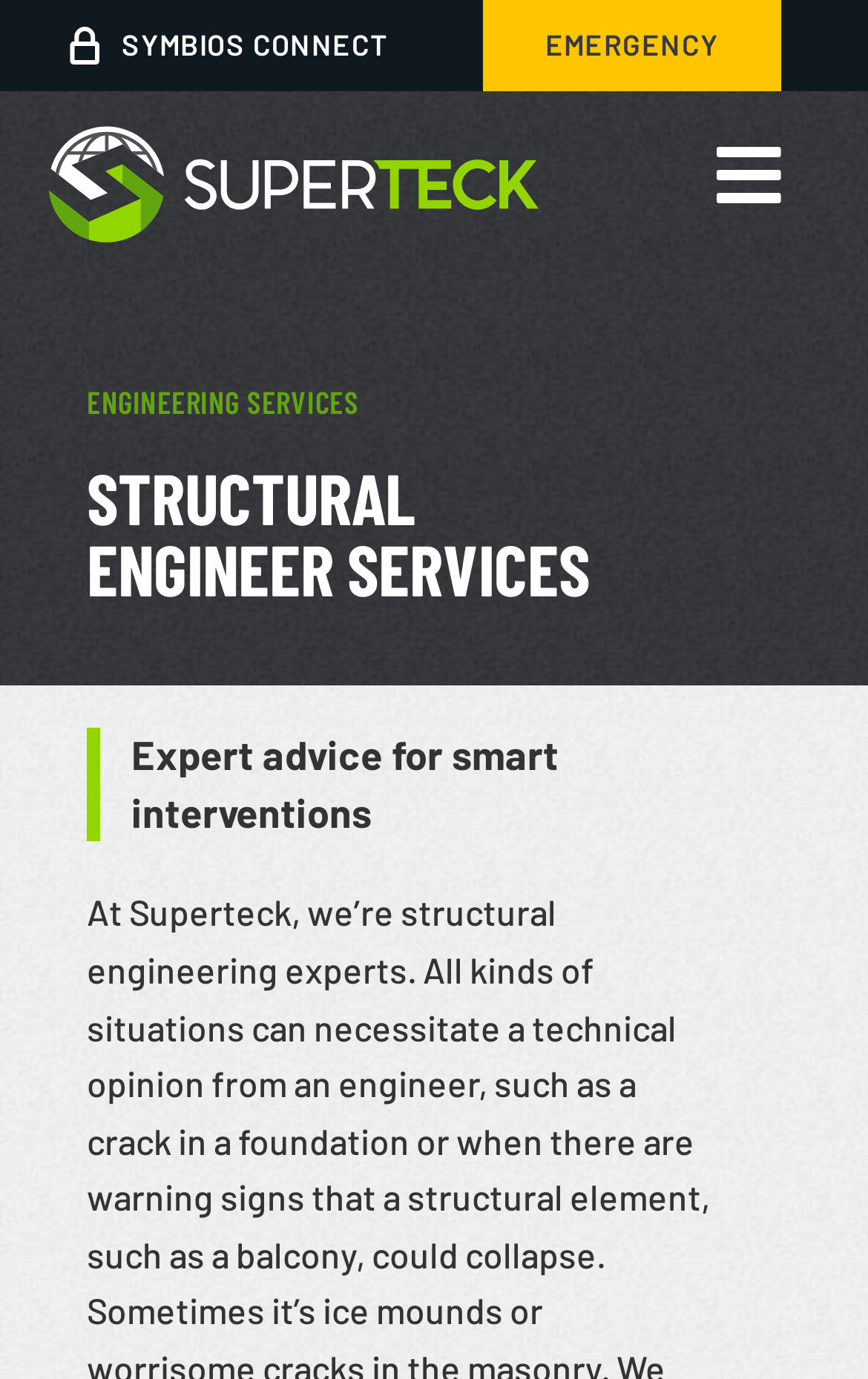What kind of advice is offered?
Refer to the screenshot and answer in one word or phrase.

Expert advice